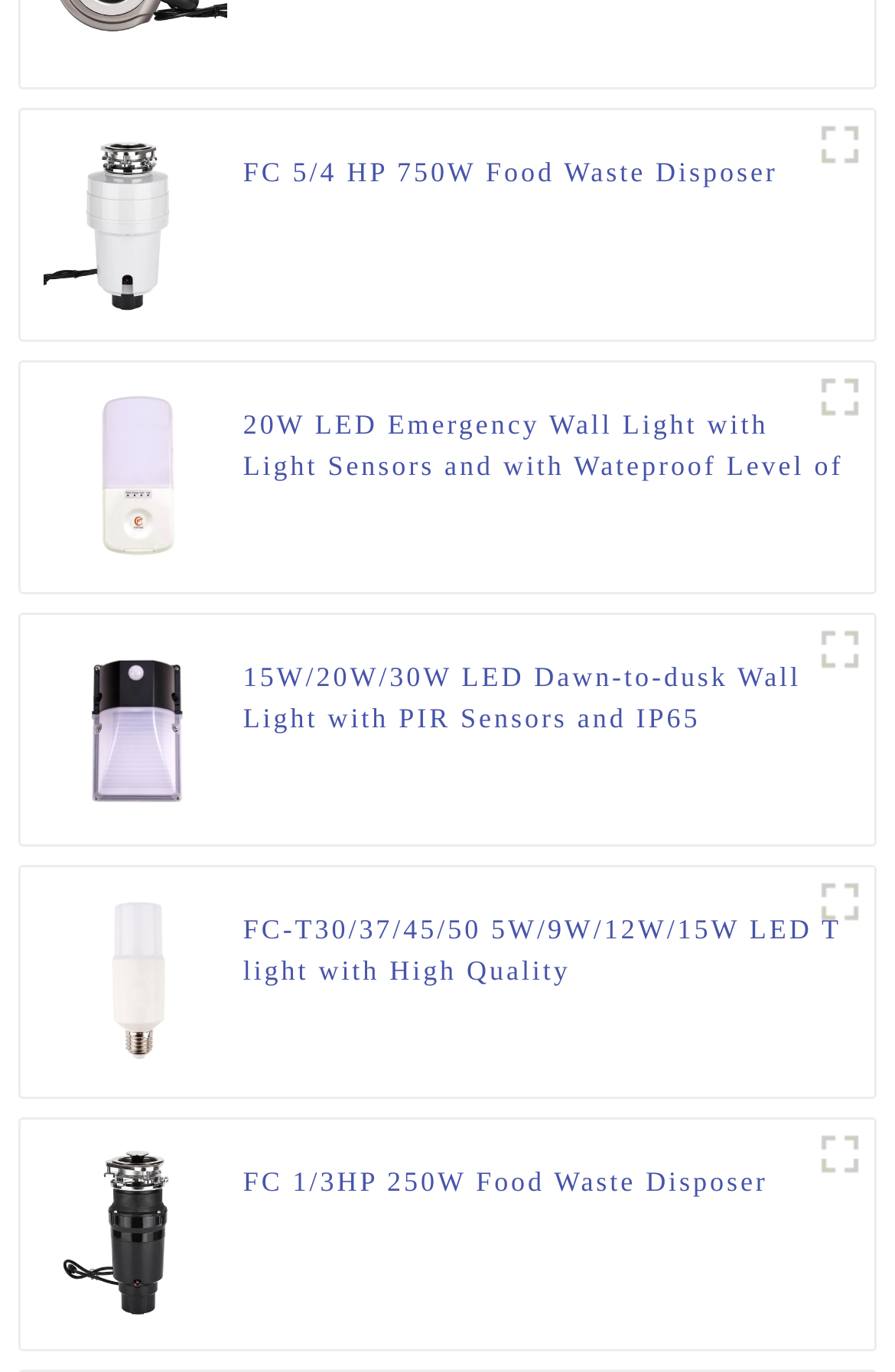Locate the bounding box coordinates of the clickable area needed to fulfill the instruction: "View product details of FC 5/4 HP 750W Food Waste Disposer".

[0.272, 0.11, 0.869, 0.17]